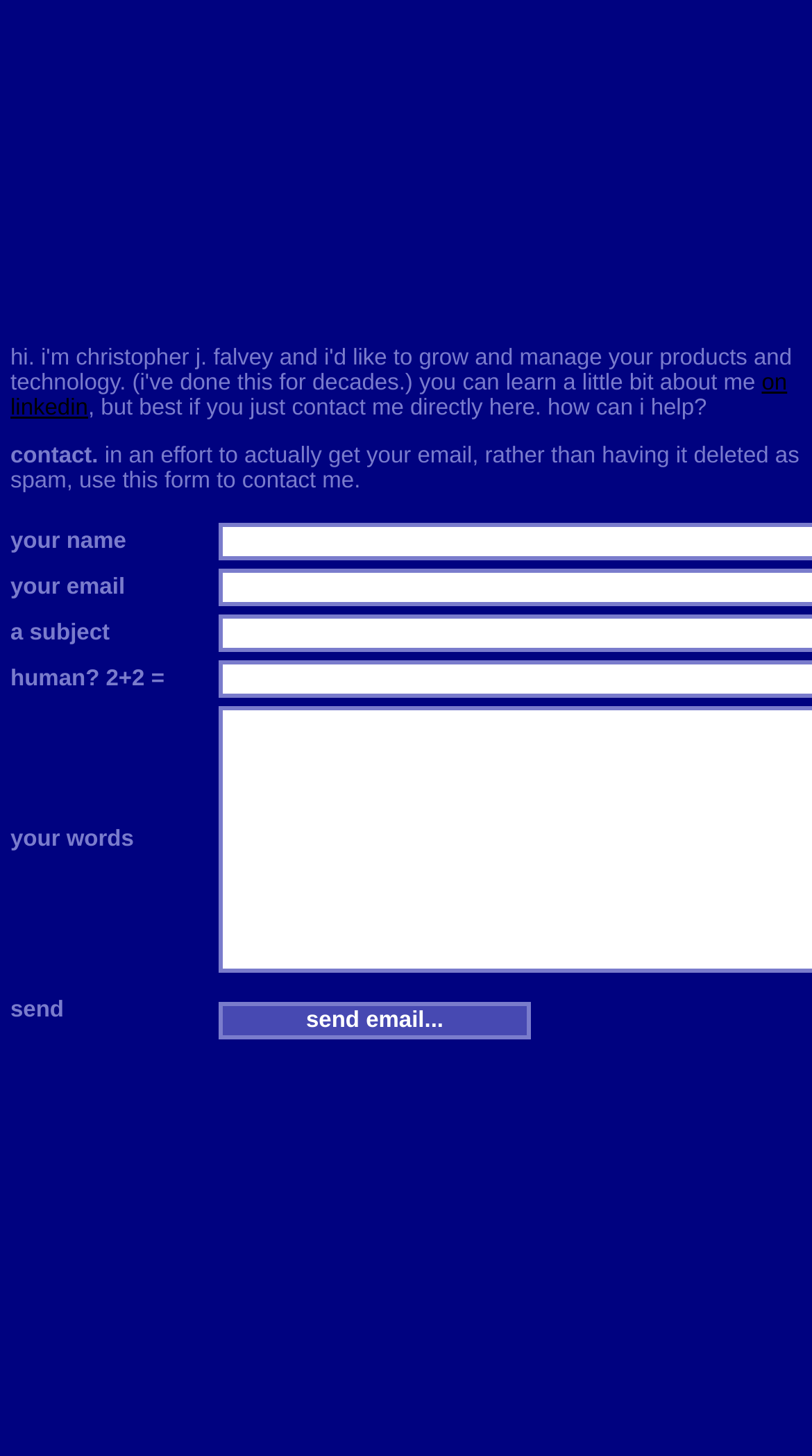Using the webpage screenshot and the element description on linkedin, determine the bounding box coordinates. Specify the coordinates in the format (top-left x, top-left y, bottom-right x, bottom-right y) with values ranging from 0 to 1.

[0.013, 0.254, 0.969, 0.288]